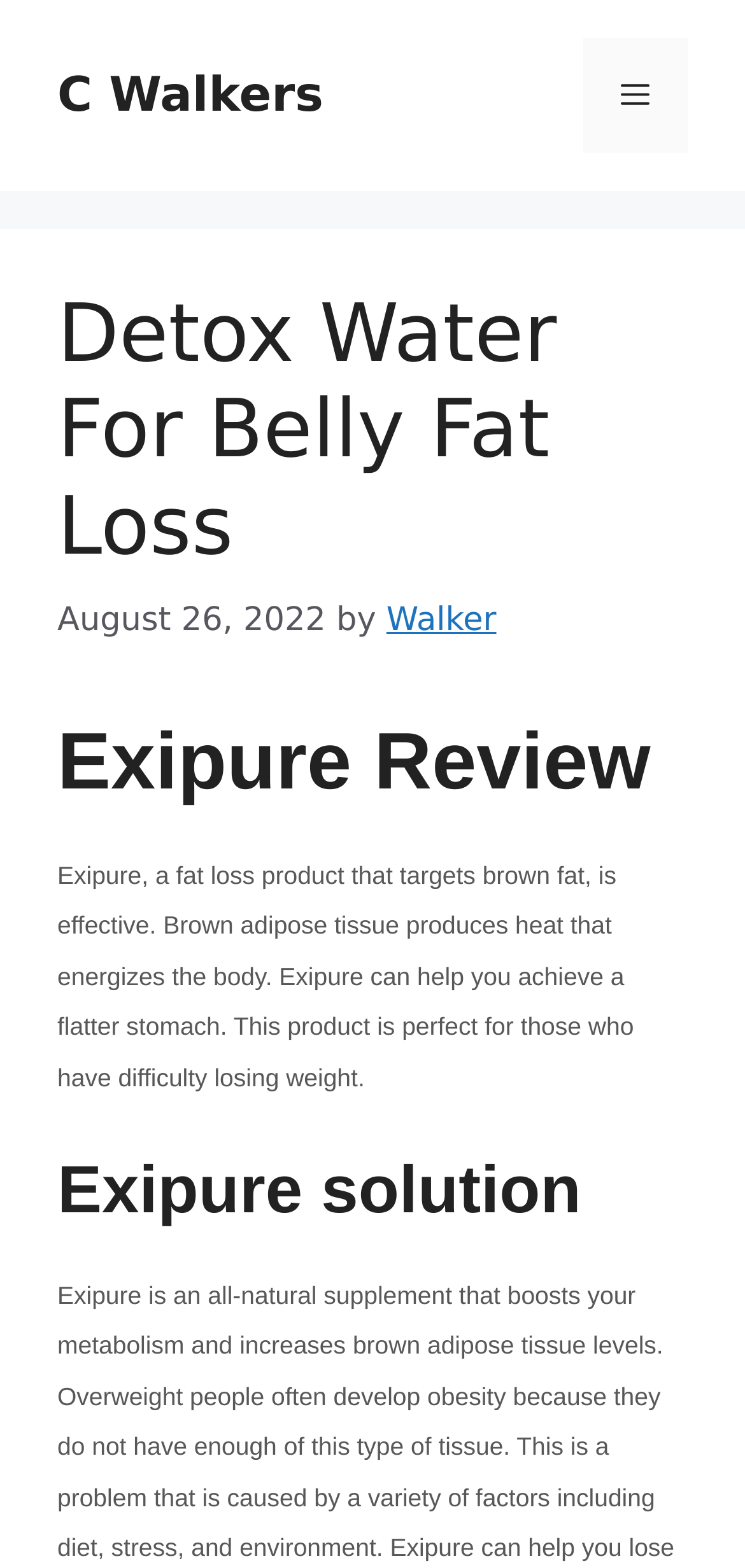What is the purpose of Exipure?
Using the image provided, answer with just one word or phrase.

Help achieve a flatter stomach